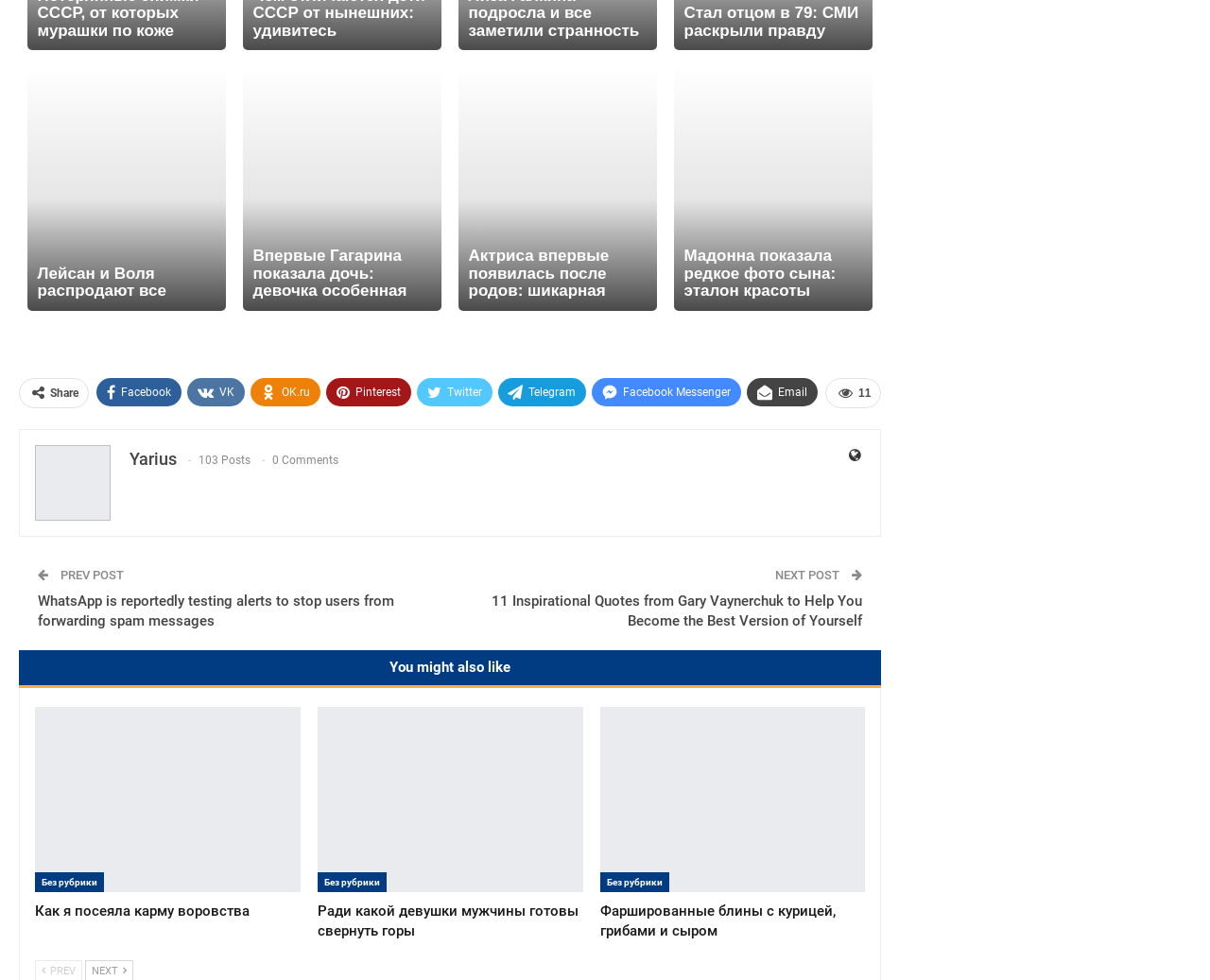Determine the bounding box coordinates for the area you should click to complete the following instruction: "View previous post".

[0.048, 0.579, 0.102, 0.594]